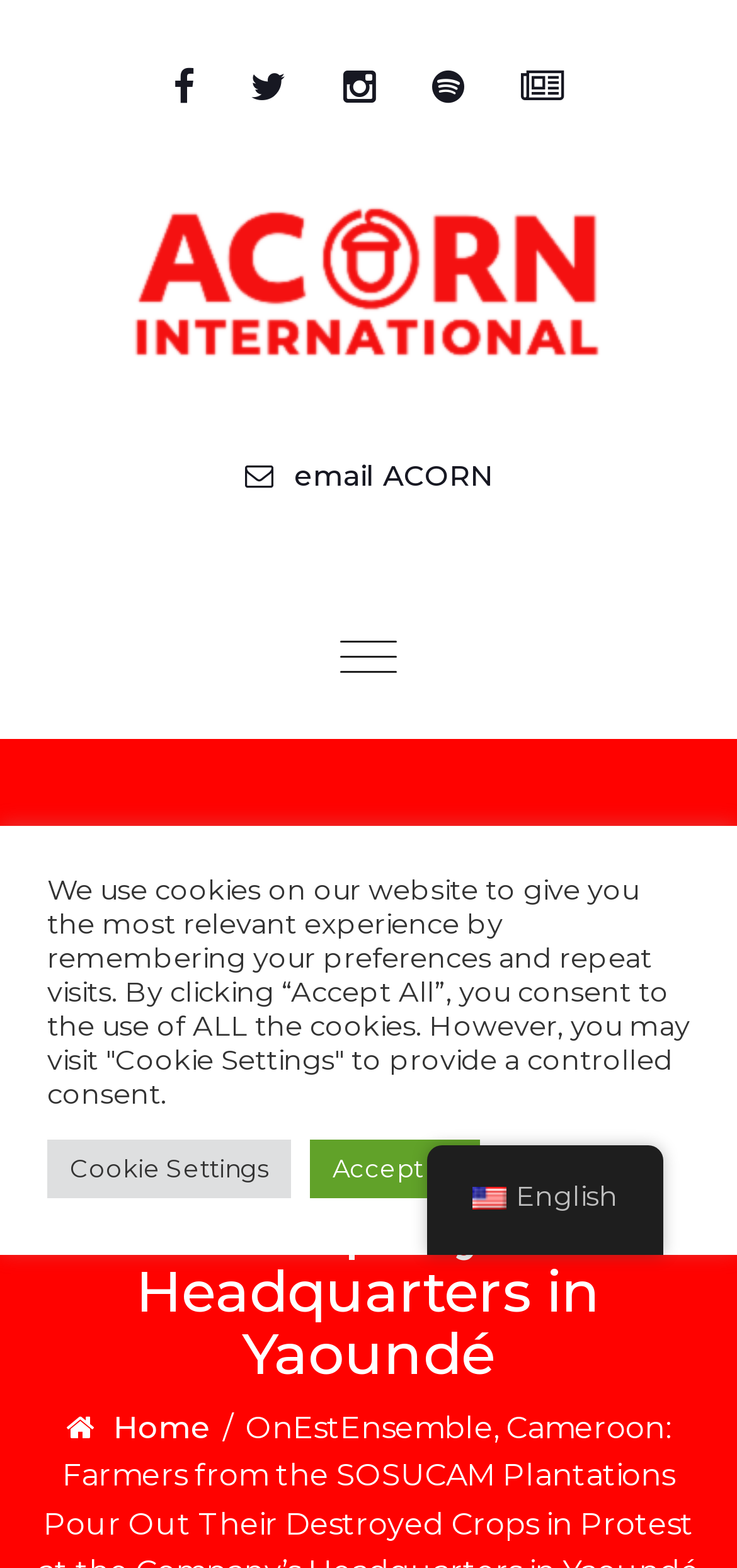Please analyze the image and give a detailed answer to the question:
What is the organization's name?

I found the organization's name by looking at the top-left corner of the webpage, where I saw a link with the text 'ACORN International' and an image with the same name. This suggests that ACORN International is the organization's name.